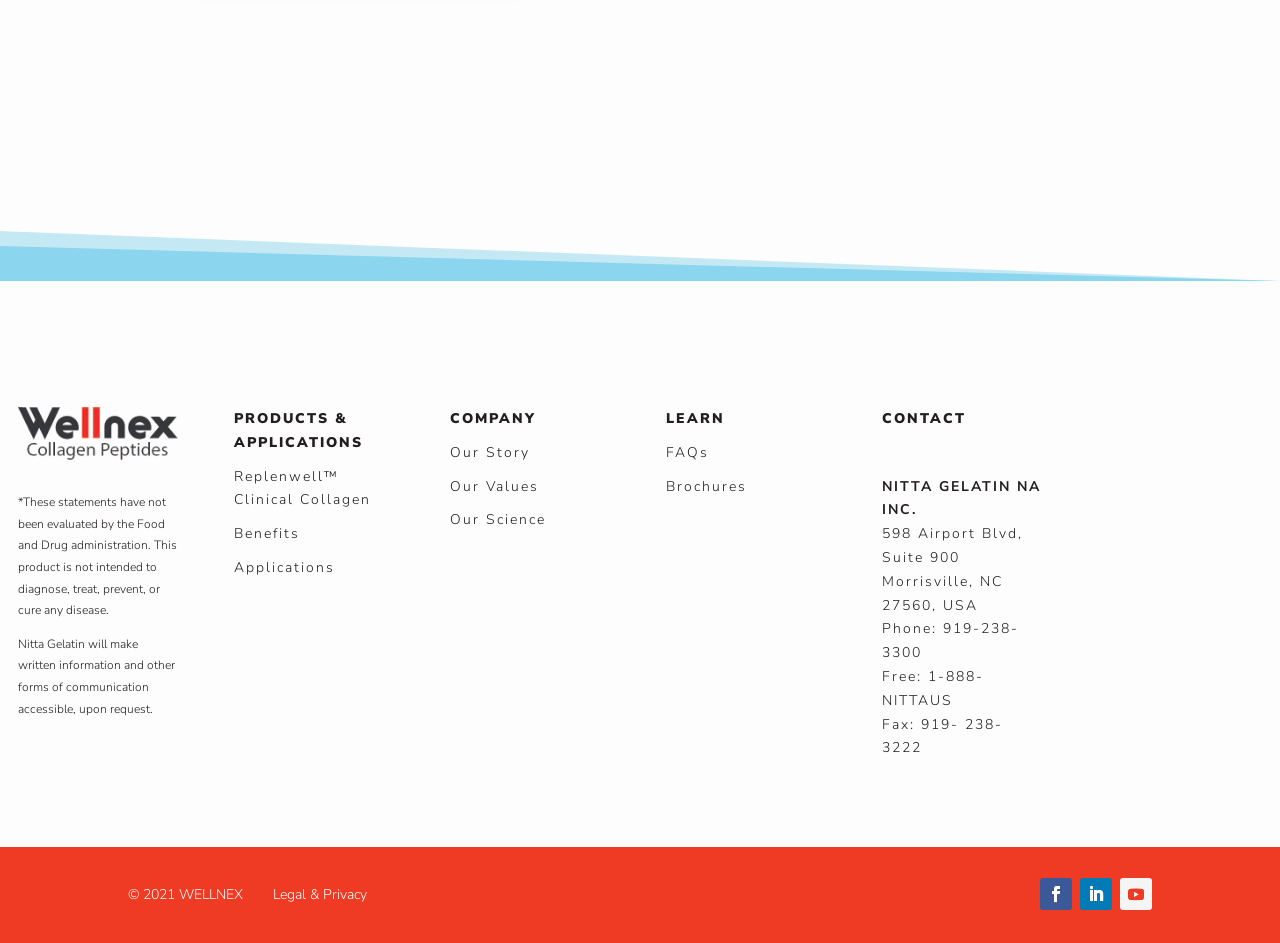Please provide a one-word or phrase answer to the question: 
What is the company name?

NITTA GELATIN NA INC.